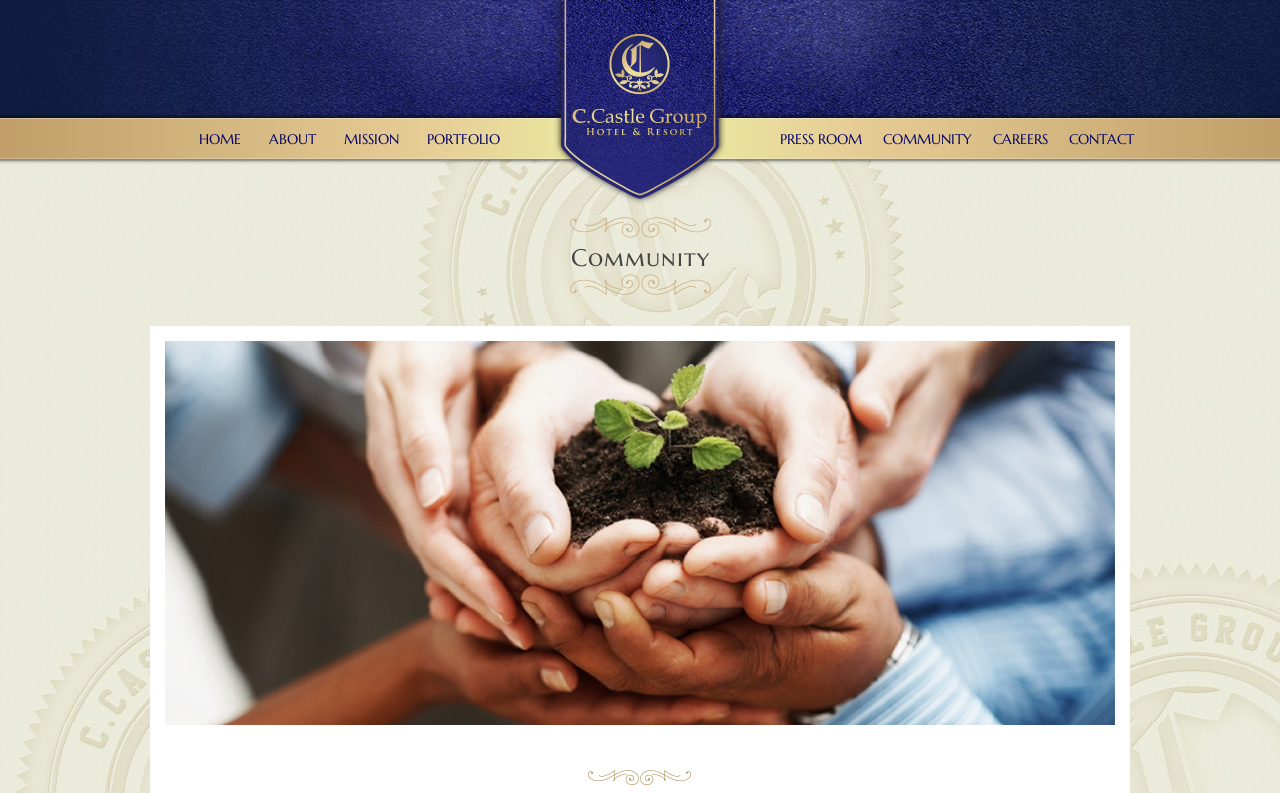Specify the bounding box coordinates of the region I need to click to perform the following instruction: "browse portfolio". The coordinates must be four float numbers in the range of 0 to 1, i.e., [left, top, right, bottom].

[0.334, 0.159, 0.391, 0.204]